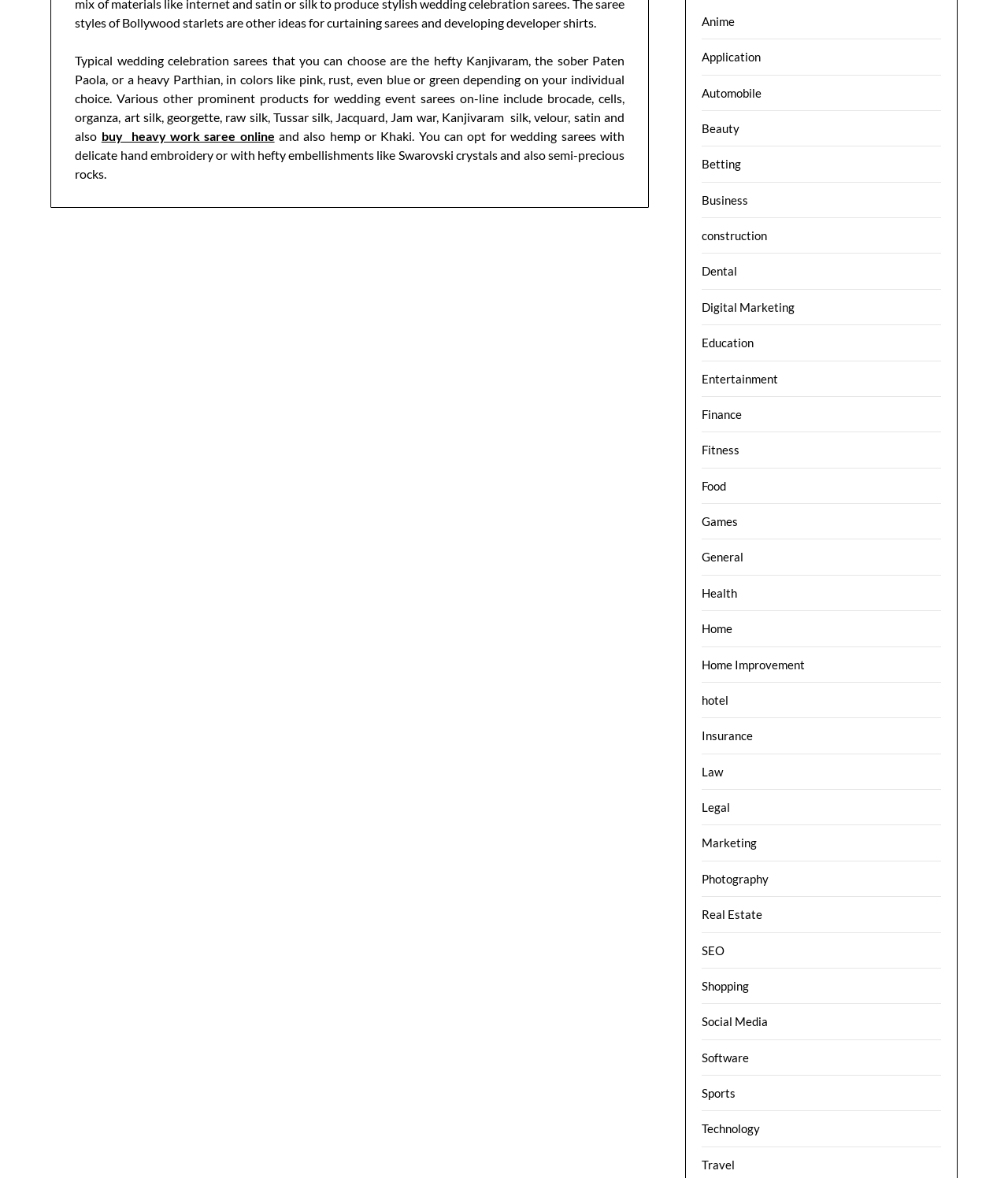From the webpage screenshot, predict the bounding box coordinates (top-left x, top-left y, bottom-right x, bottom-right y) for the UI element described here: Real Estate

[0.696, 0.77, 0.757, 0.782]